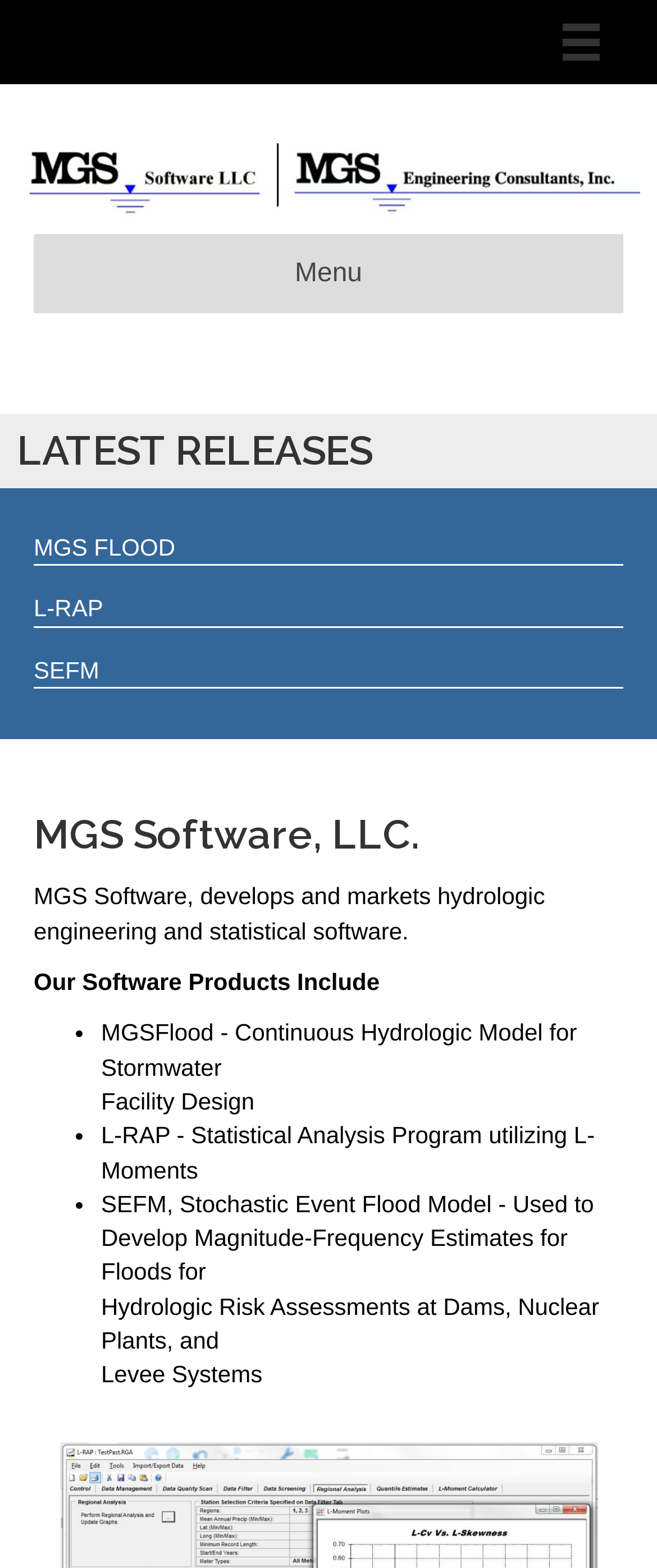Please answer the following query using a single word or phrase: 
What is the company name?

MGS Engineering Consultants, Inc.